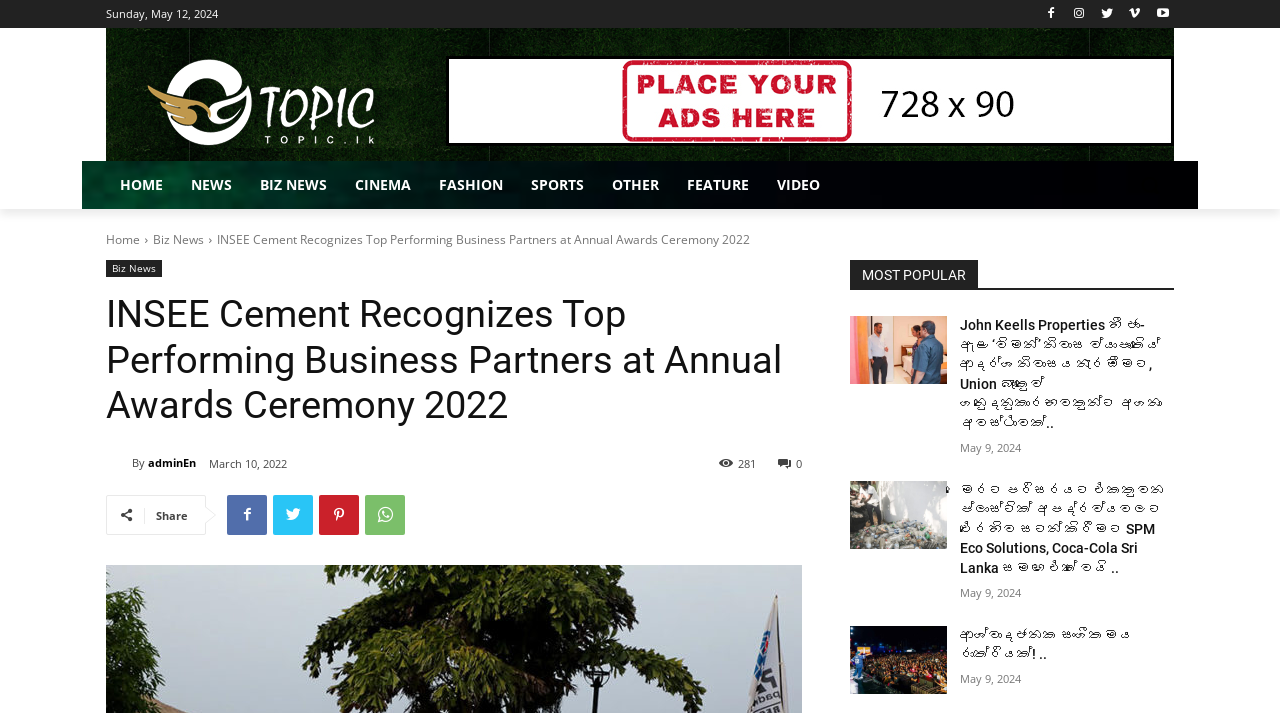Pinpoint the bounding box coordinates of the clickable area needed to execute the instruction: "View the MOST POPULAR section". The coordinates should be specified as four float numbers between 0 and 1, i.e., [left, top, right, bottom].

[0.664, 0.365, 0.917, 0.407]